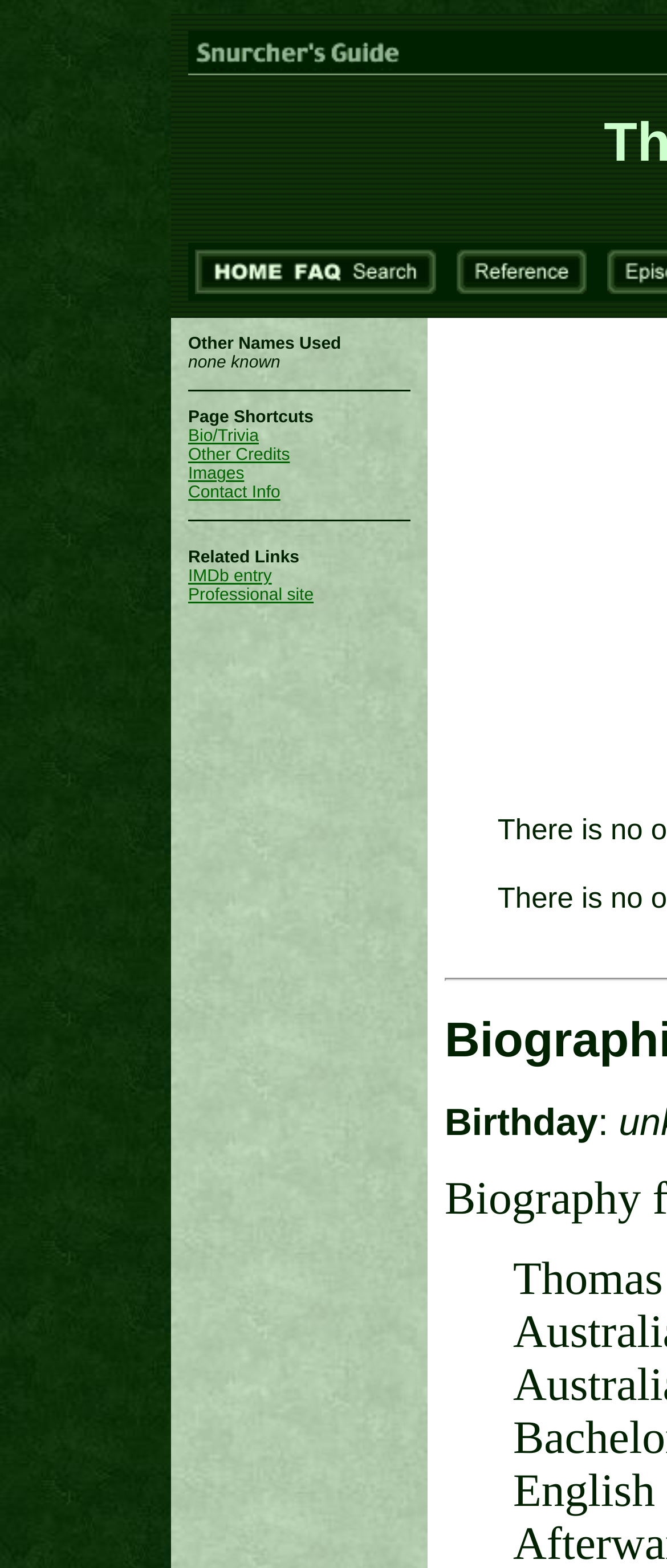Produce an extensive caption that describes everything on the webpage.

The webpage is dedicated to Thomas Holesgrove, with a focus on his biography and related information. At the top, there are four links: "HOME", "FAQ", "Search", and an empty link, aligned horizontally and positioned near the top of the page. Each link has a corresponding image beside it.

Below these links, there are five more links on the left side of the page, stacked vertically. These links are "Bio/Trivia", "Other Credits", "Images", "Contact Info", and a header "Related Links". The "Related Links" header is followed by two links: "IMDb entry" and "Professional site".

On the right side of the page, near the bottom, there is a static text element displaying the word "Birthday".